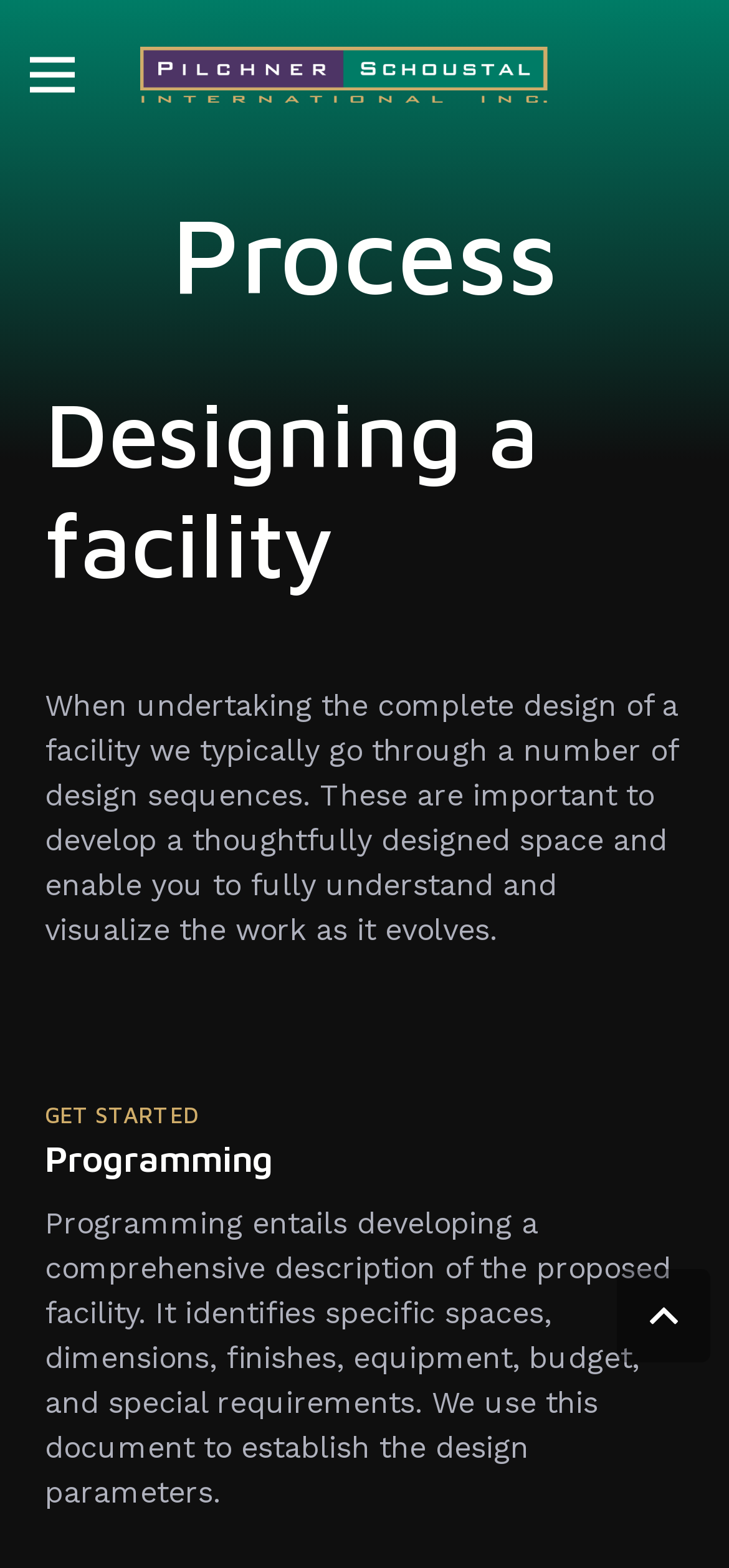What is the call-to-action on the webpage?
Provide an in-depth and detailed answer to the question.

The webpage has a heading 'GET STARTED' which is likely a call-to-action, encouraging users to take the next step in the facility design process.